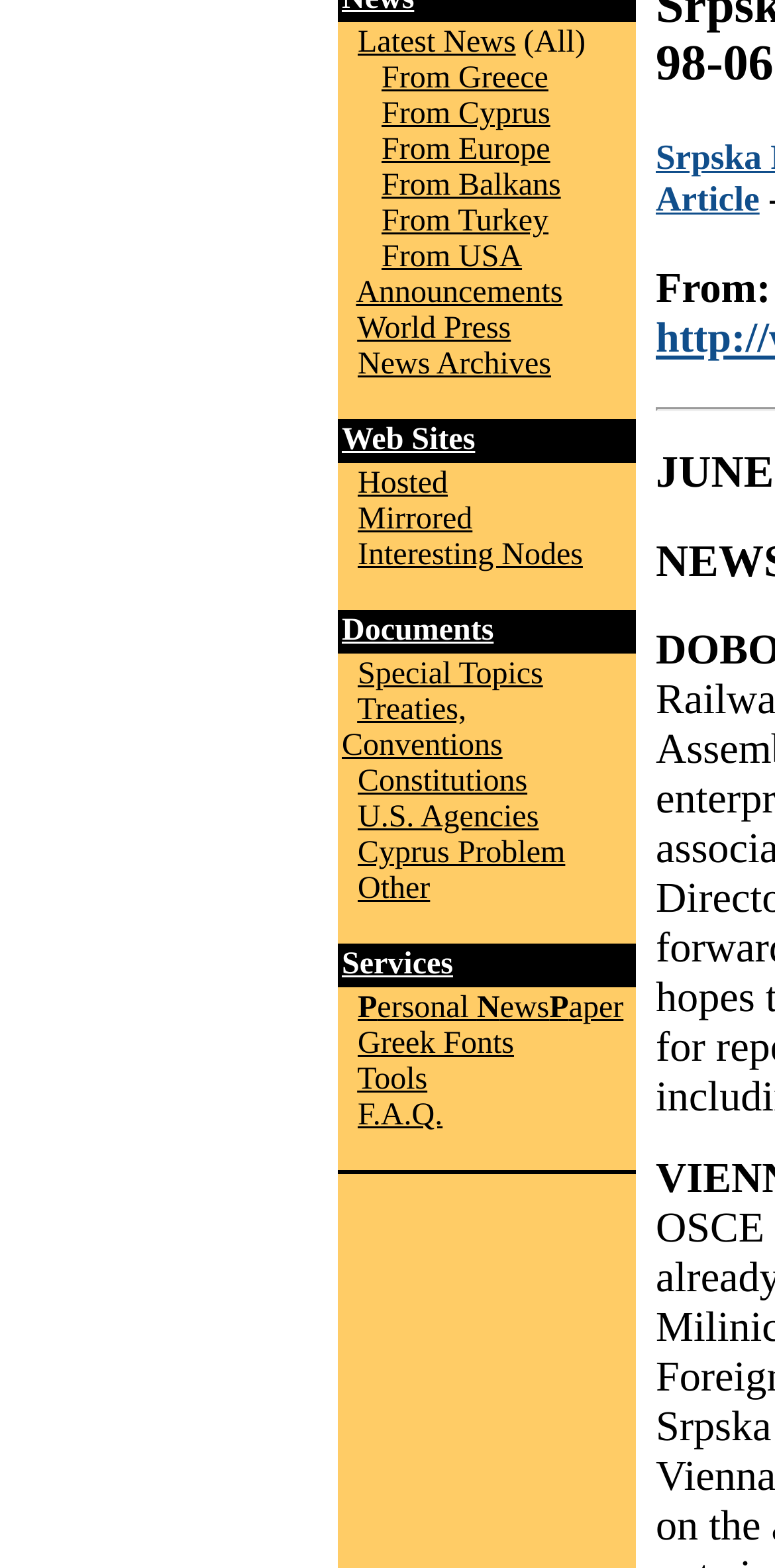Using the format (top-left x, top-left y, bottom-right x, bottom-right y), provide the bounding box coordinates for the described UI element. All values should be floating point numbers between 0 and 1: Documents

[0.441, 0.184, 0.637, 0.205]